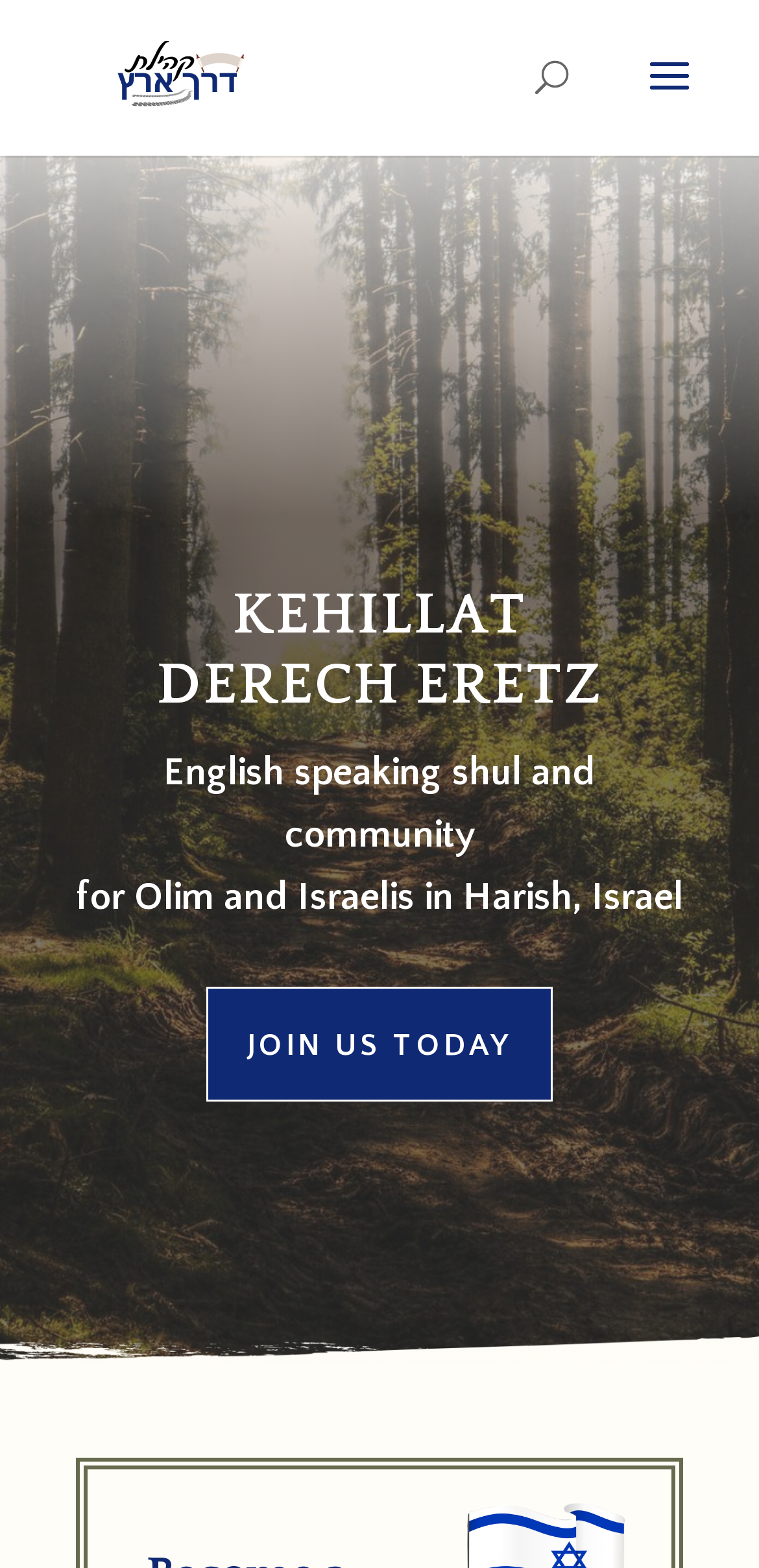Is there an image at the bottom of the webpage?
Provide a short answer using one word or a brief phrase based on the image.

Yes